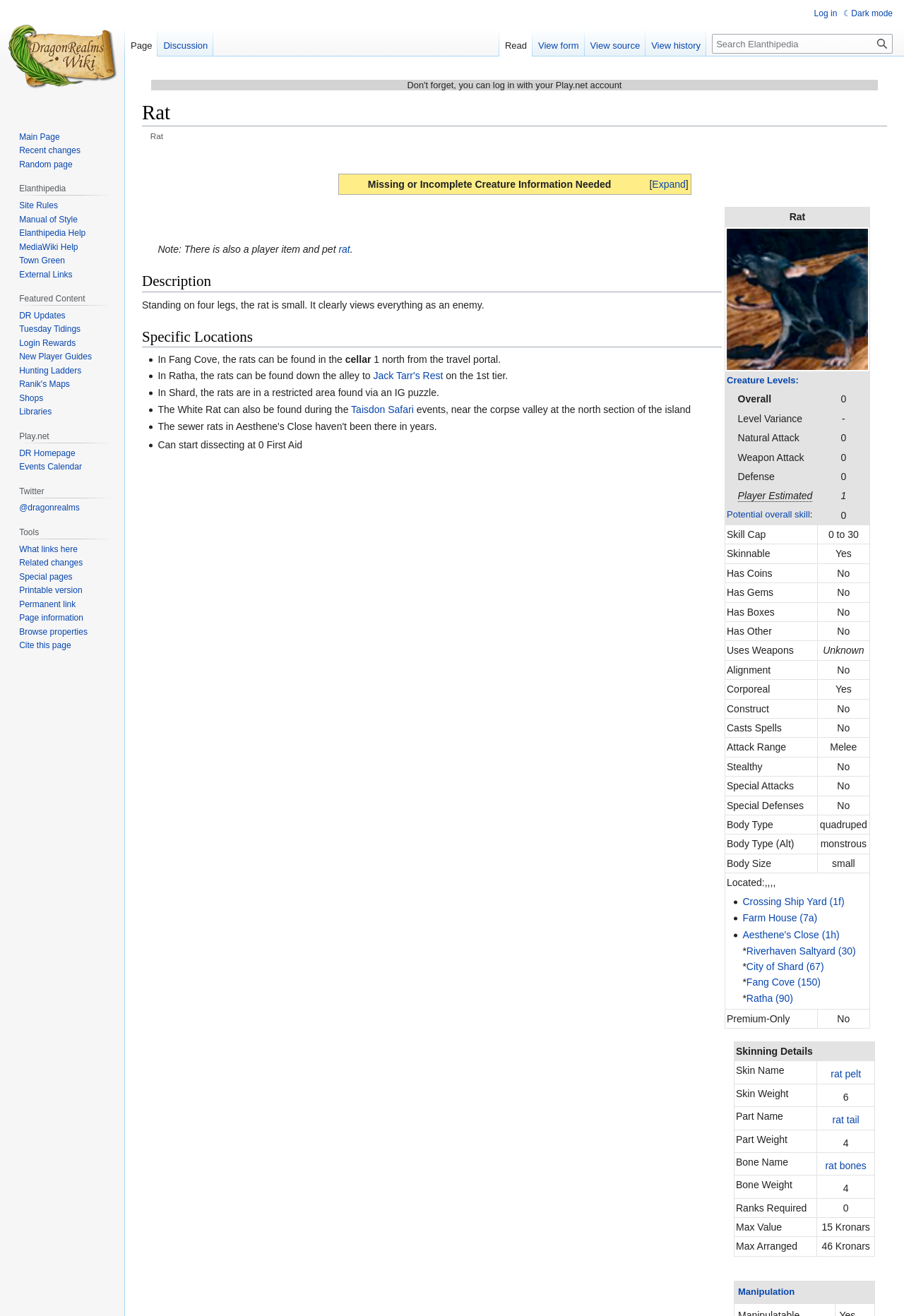Answer the following inquiry with a single word or phrase:
What is the level variance of the rat?

-